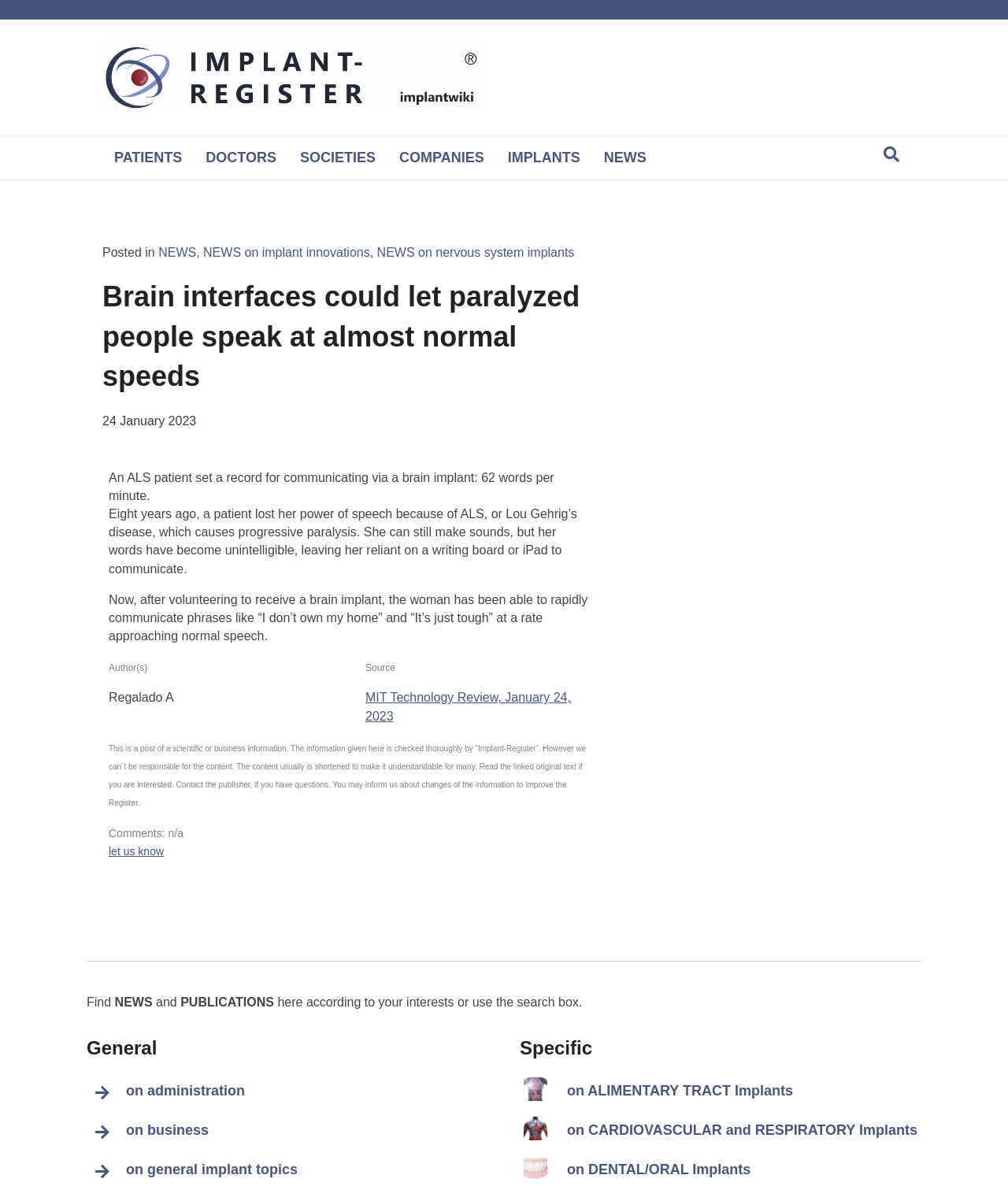Identify the bounding box coordinates of the part that should be clicked to carry out this instruction: "Find publications here according to your interests".

[0.086, 0.839, 0.578, 0.851]